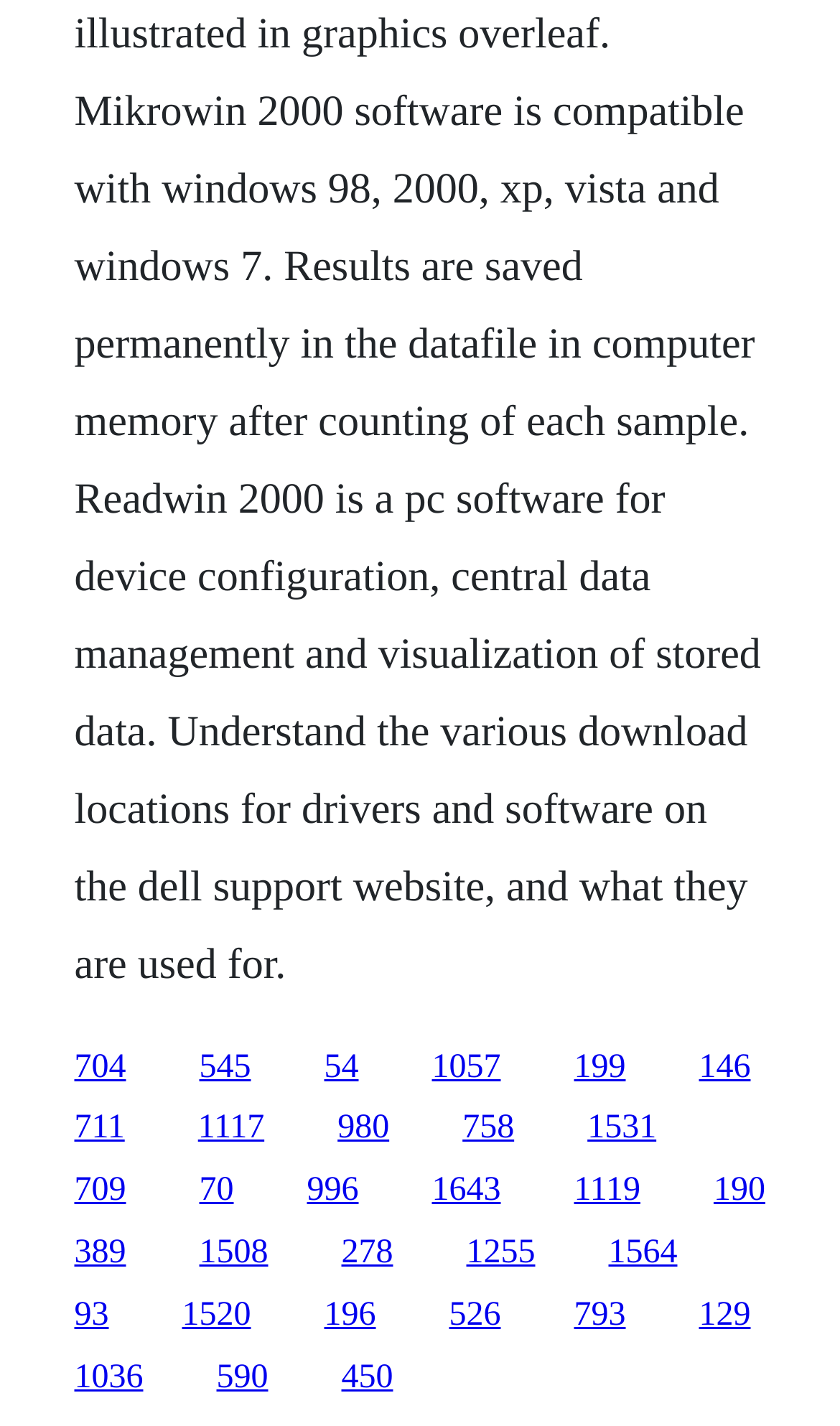Please determine the bounding box coordinates of the element's region to click for the following instruction: "access the twentieth link".

[0.832, 0.909, 0.894, 0.935]